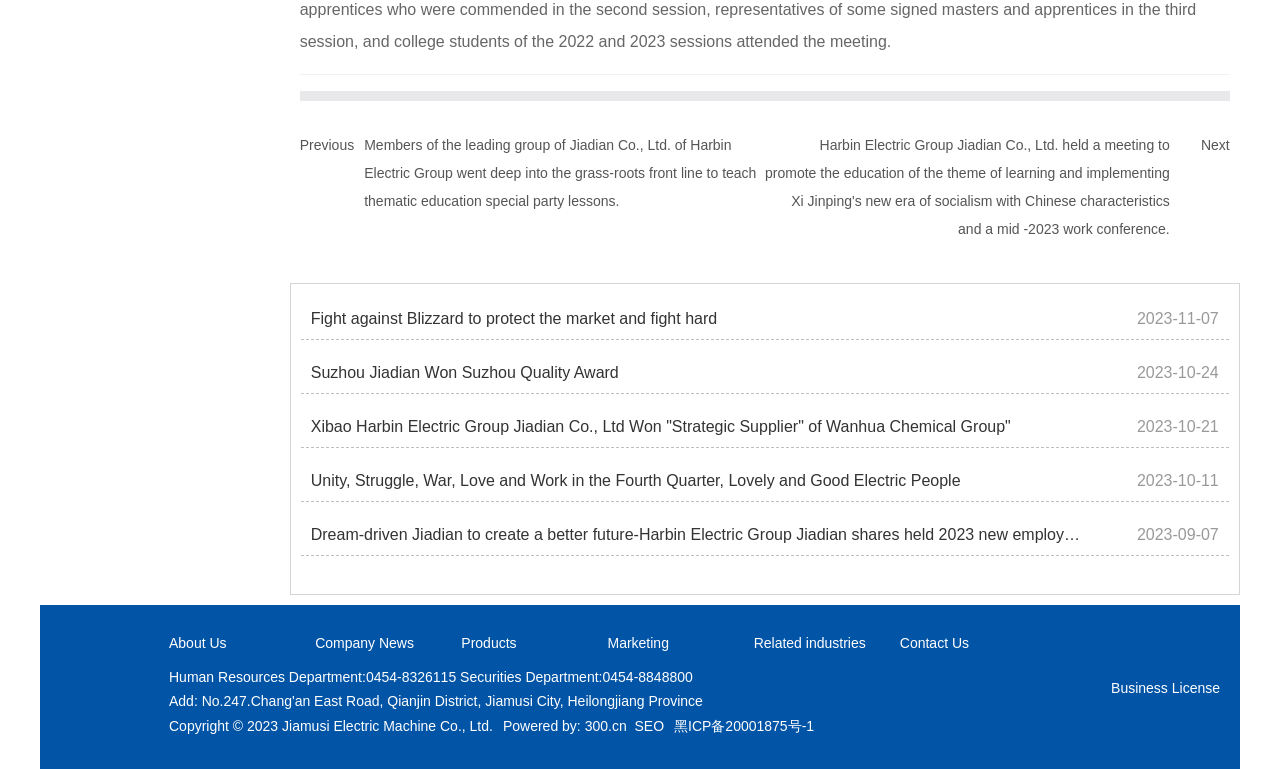Kindly determine the bounding box coordinates for the clickable area to achieve the given instruction: "Visit the 'About Us' page".

[0.132, 0.825, 0.177, 0.846]